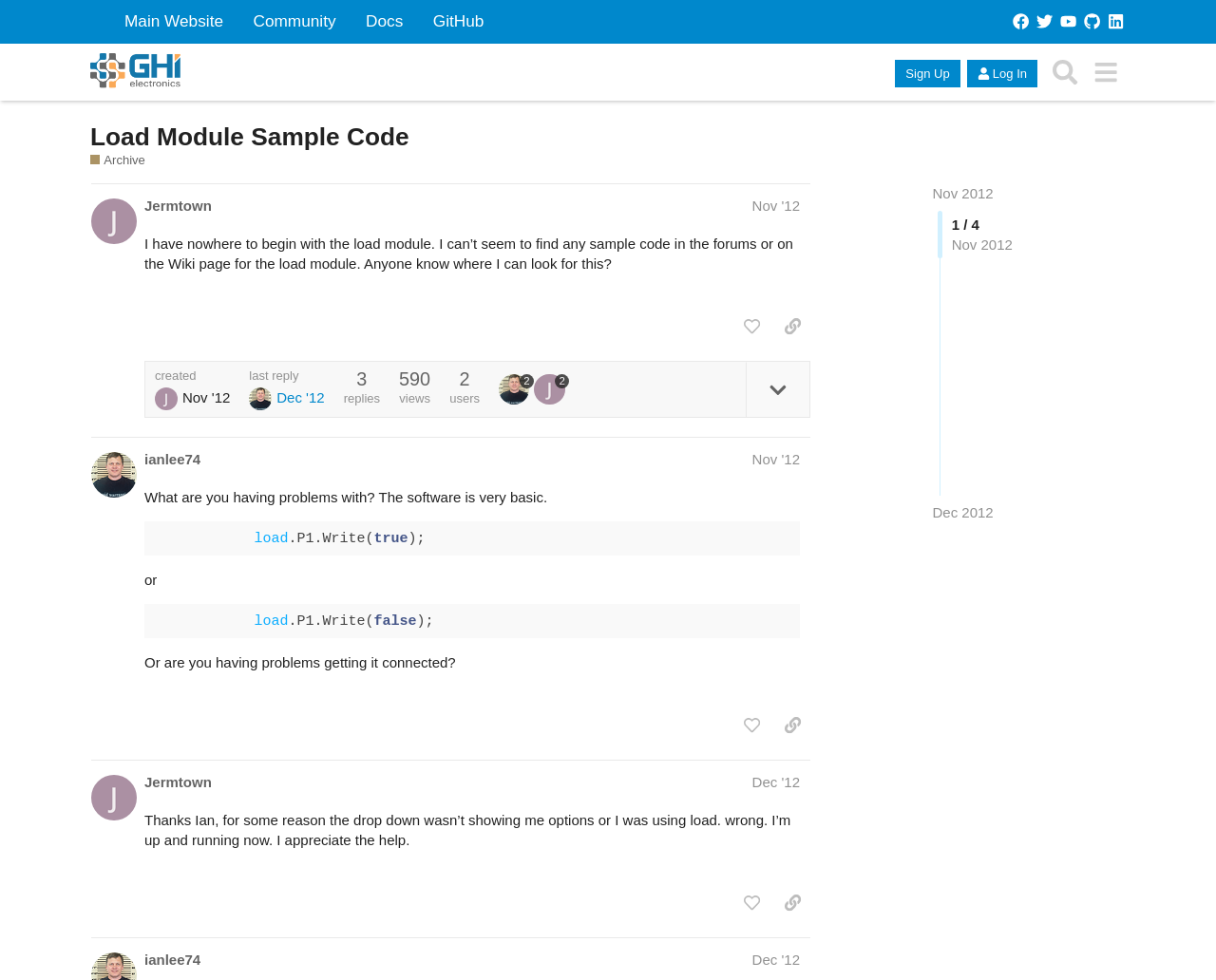What is the username of the person who started this thread?
Look at the webpage screenshot and answer the question with a detailed explanation.

The username of the person who started this thread can be found in the first post, where it is written as 'Jermtown Nov '12'.